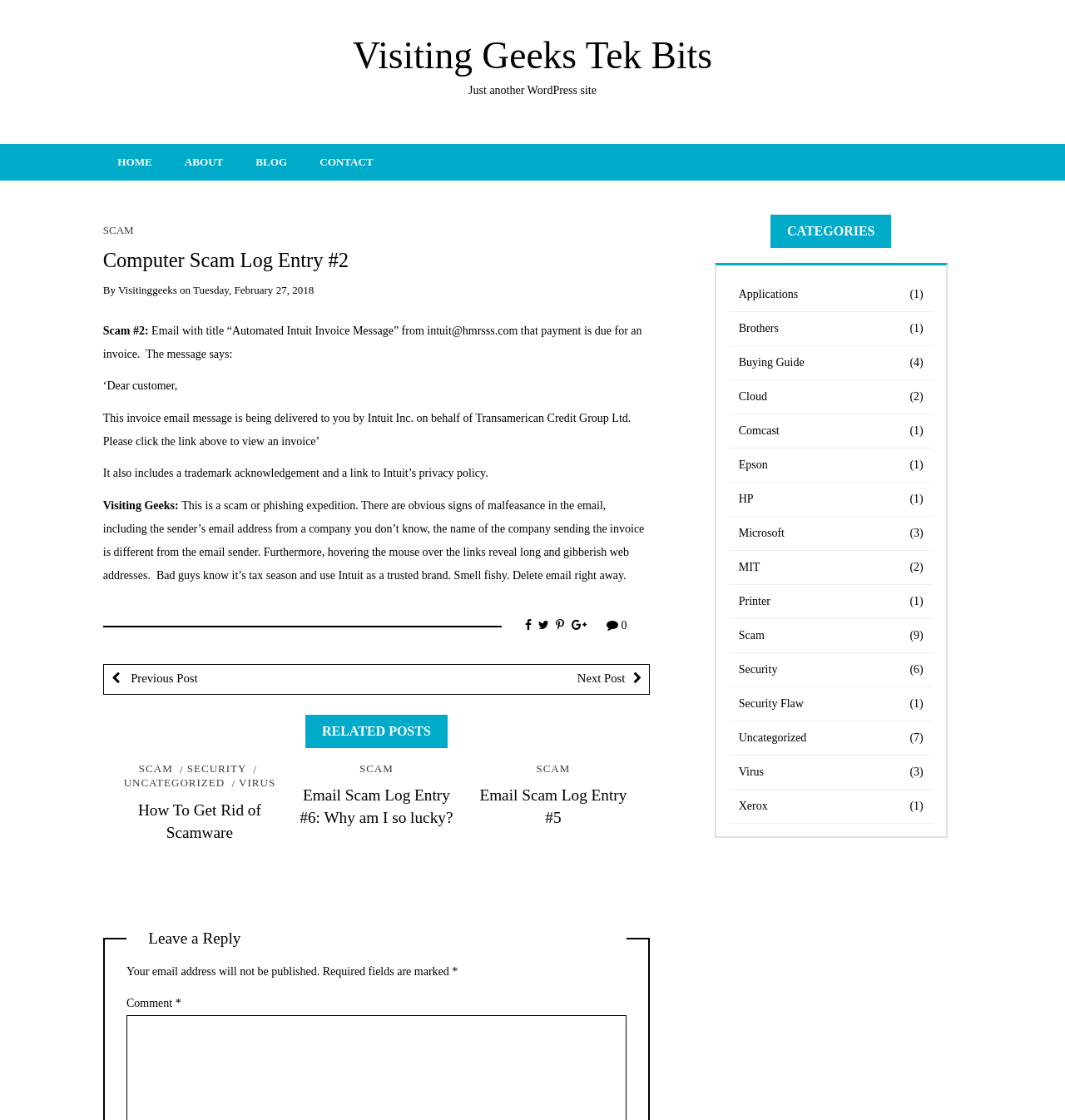Identify the bounding box coordinates of the part that should be clicked to carry out this instruction: "Leave a reply".

[0.119, 0.829, 0.588, 0.846]